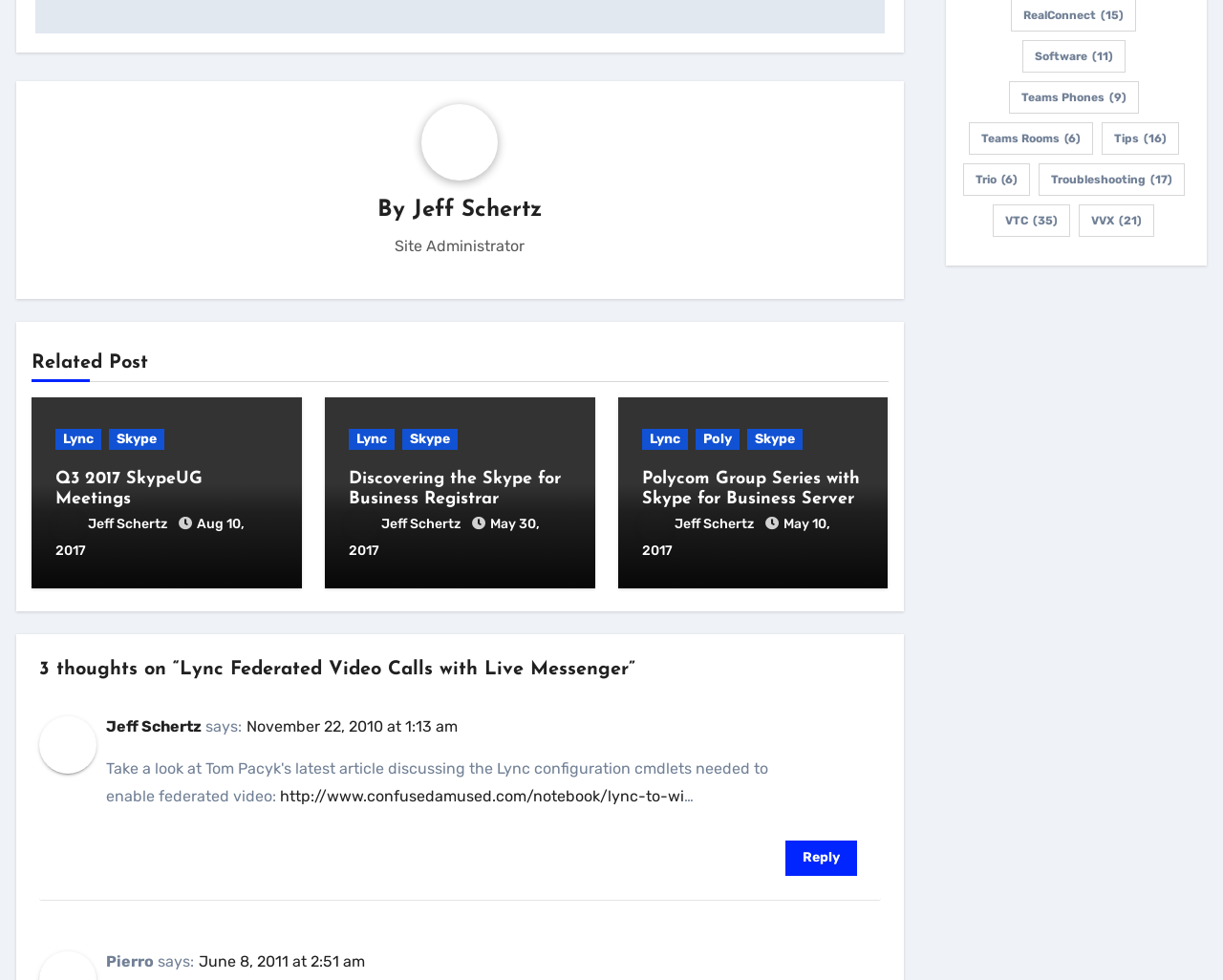Given the description of a UI element: "parent_node: By Jeff Schertz", identify the bounding box coordinates of the matching element in the webpage screenshot.

[0.026, 0.106, 0.726, 0.184]